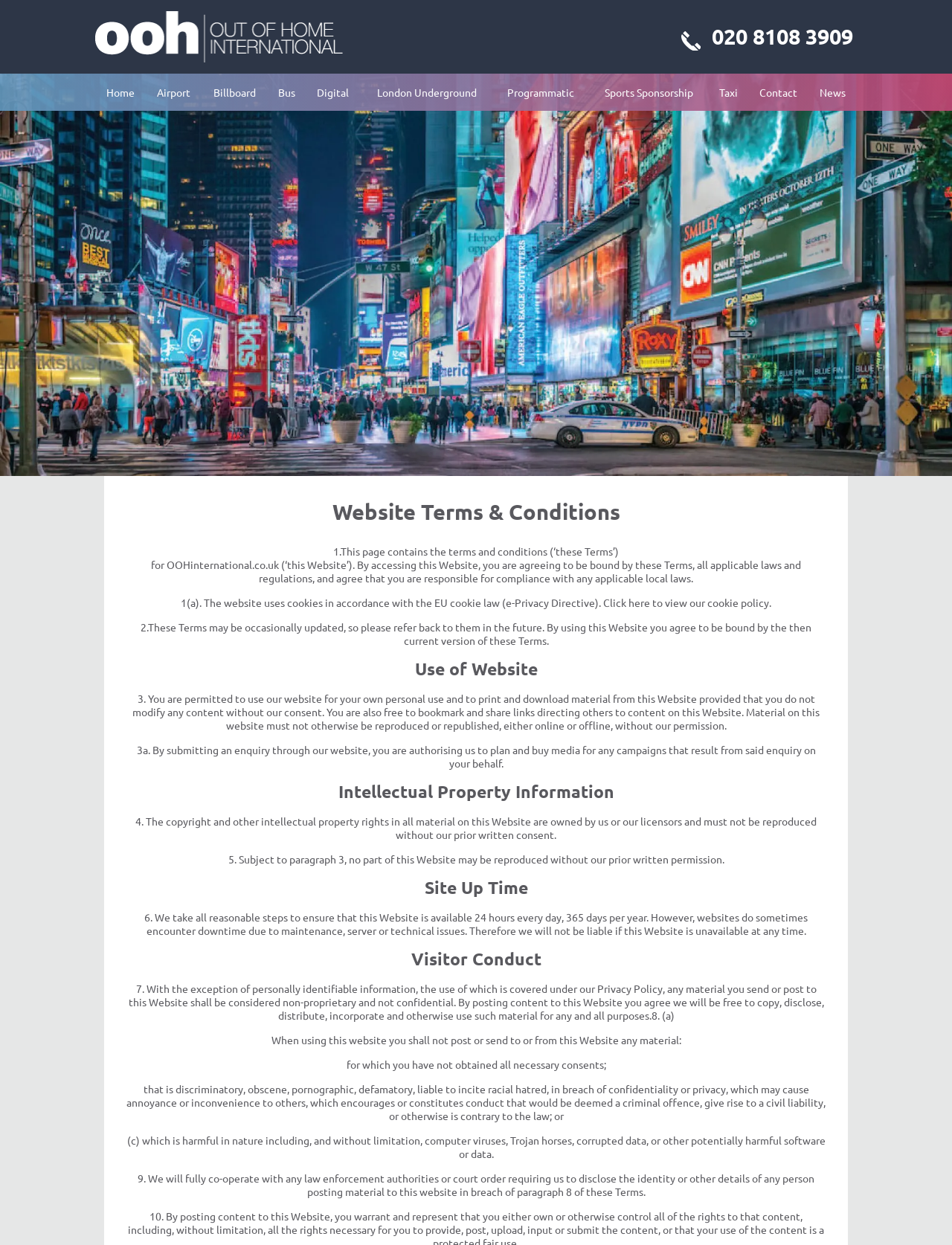Determine the primary headline of the webpage.

Website Terms & Conditions